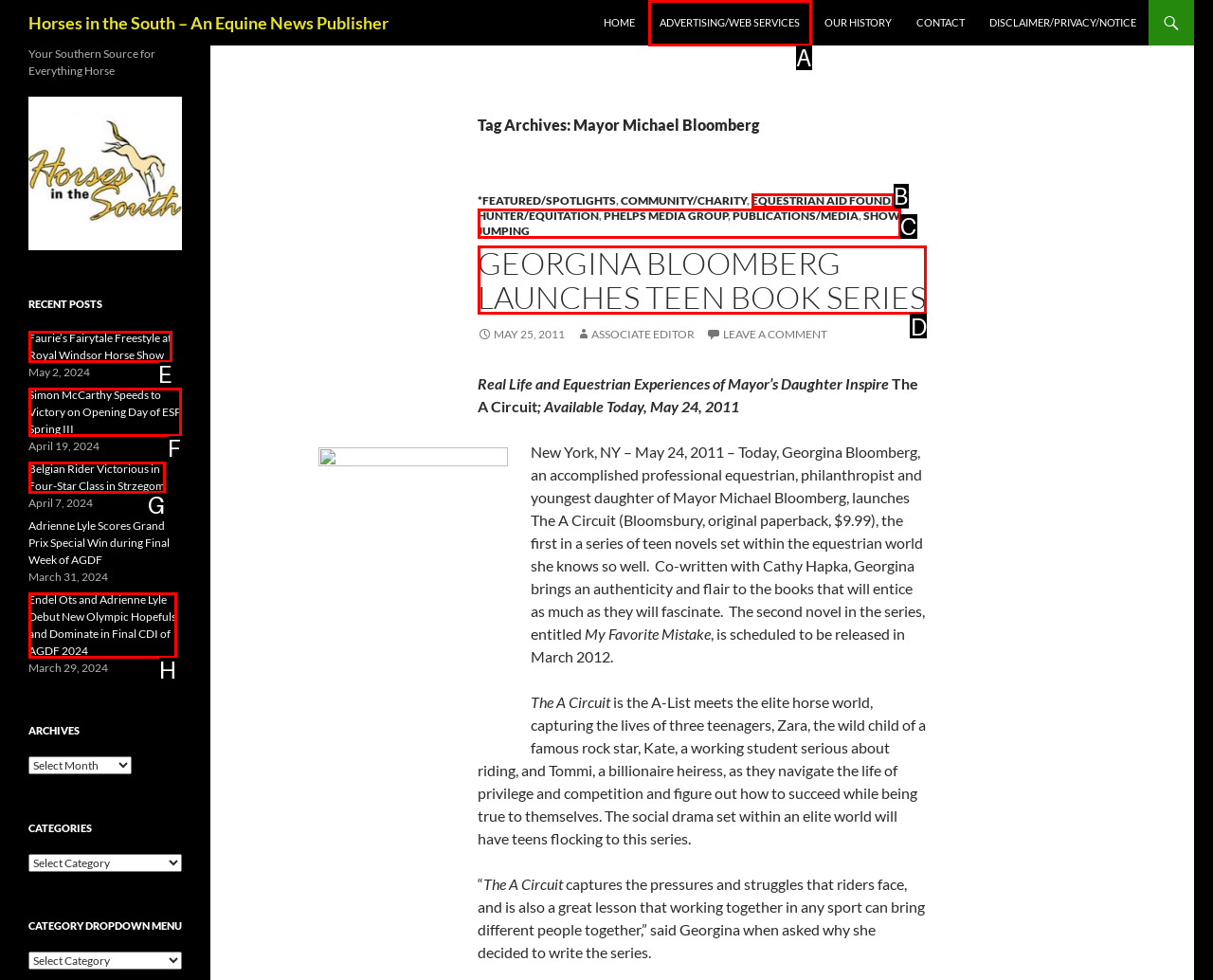Determine the letter of the UI element that will complete the task: Read about Georgina Bloomberg's new book series
Reply with the corresponding letter.

D